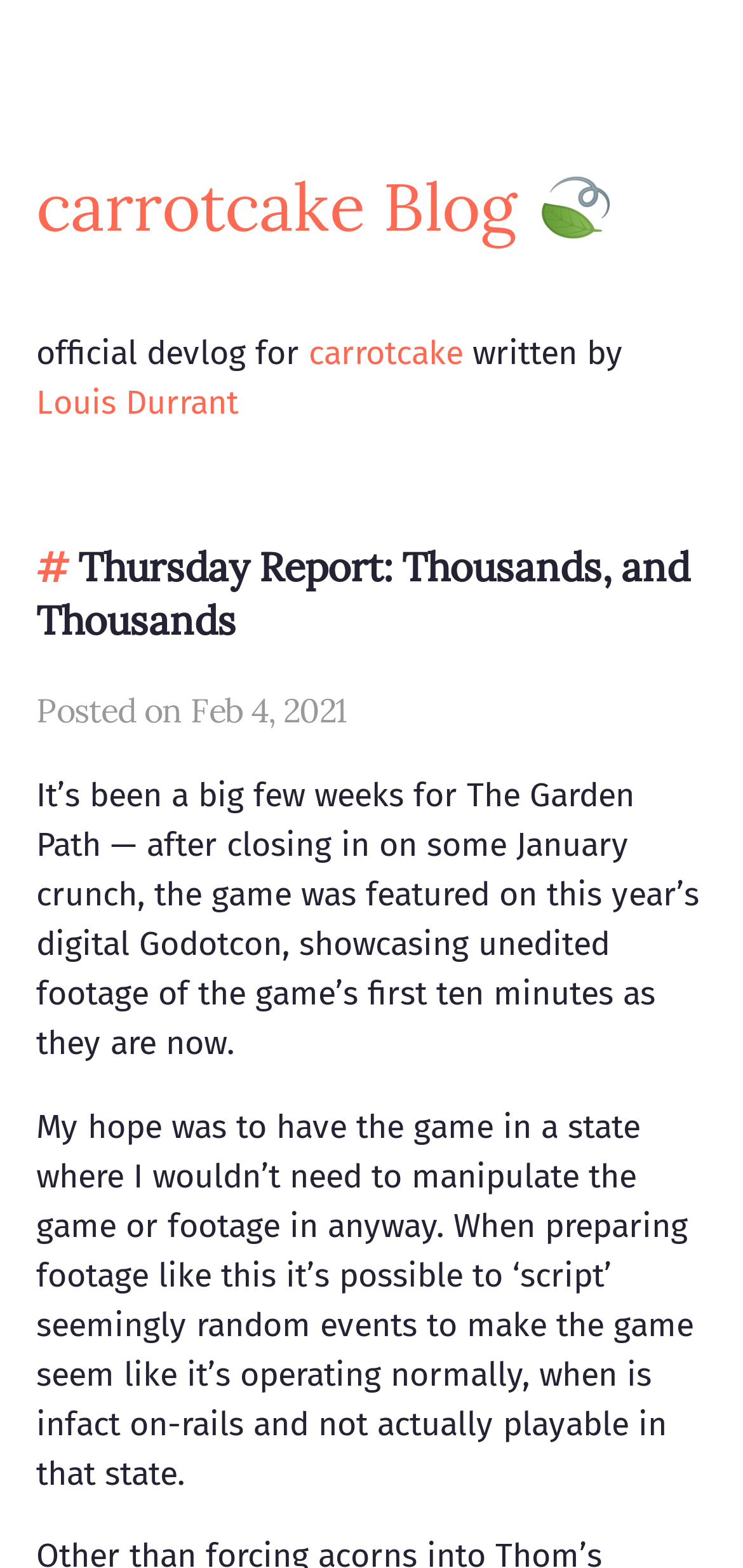Could you please study the image and provide a detailed answer to the question:
What is the name of the game featured in the article?

The article mentions 'It’s been a big few weeks for The Garden Path' which indicates that The Garden Path is the game being referred to.